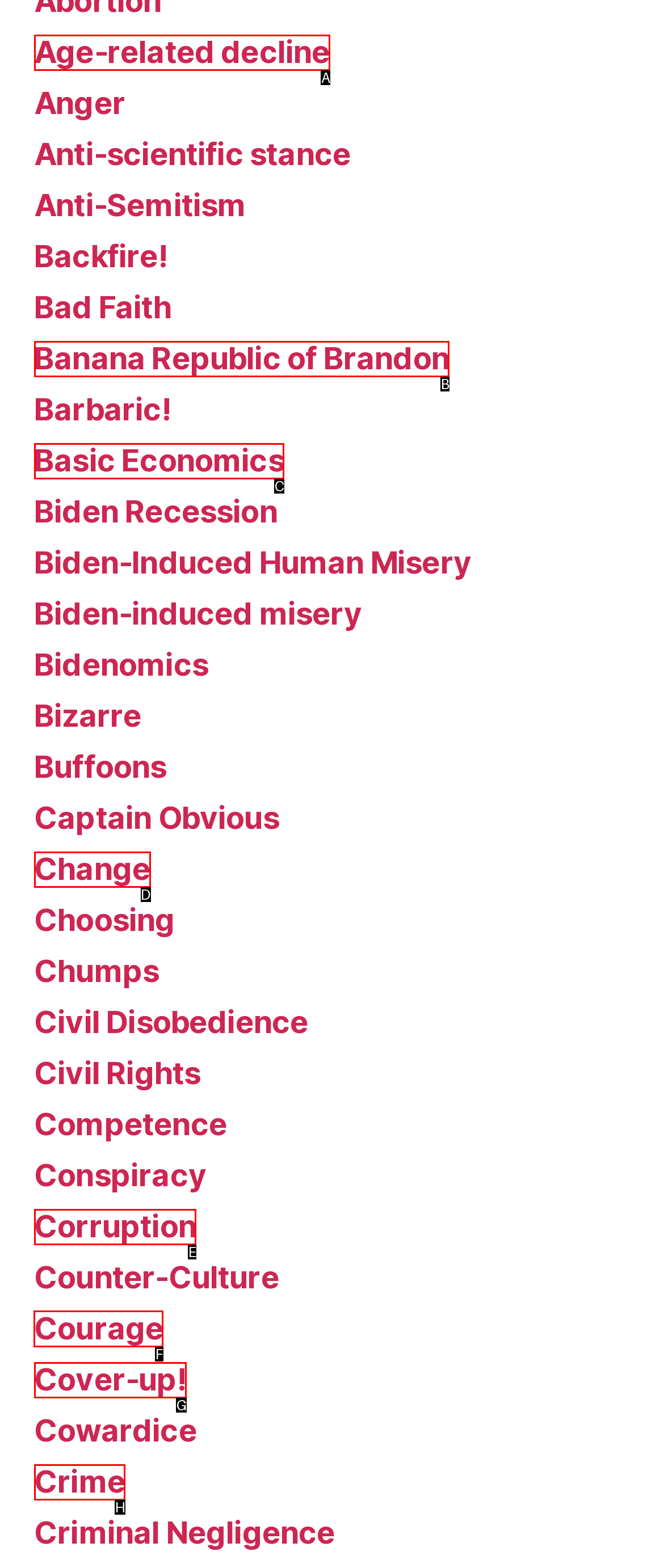Decide which letter you need to select to fulfill the task: Learn about 'Courage'
Answer with the letter that matches the correct option directly.

F